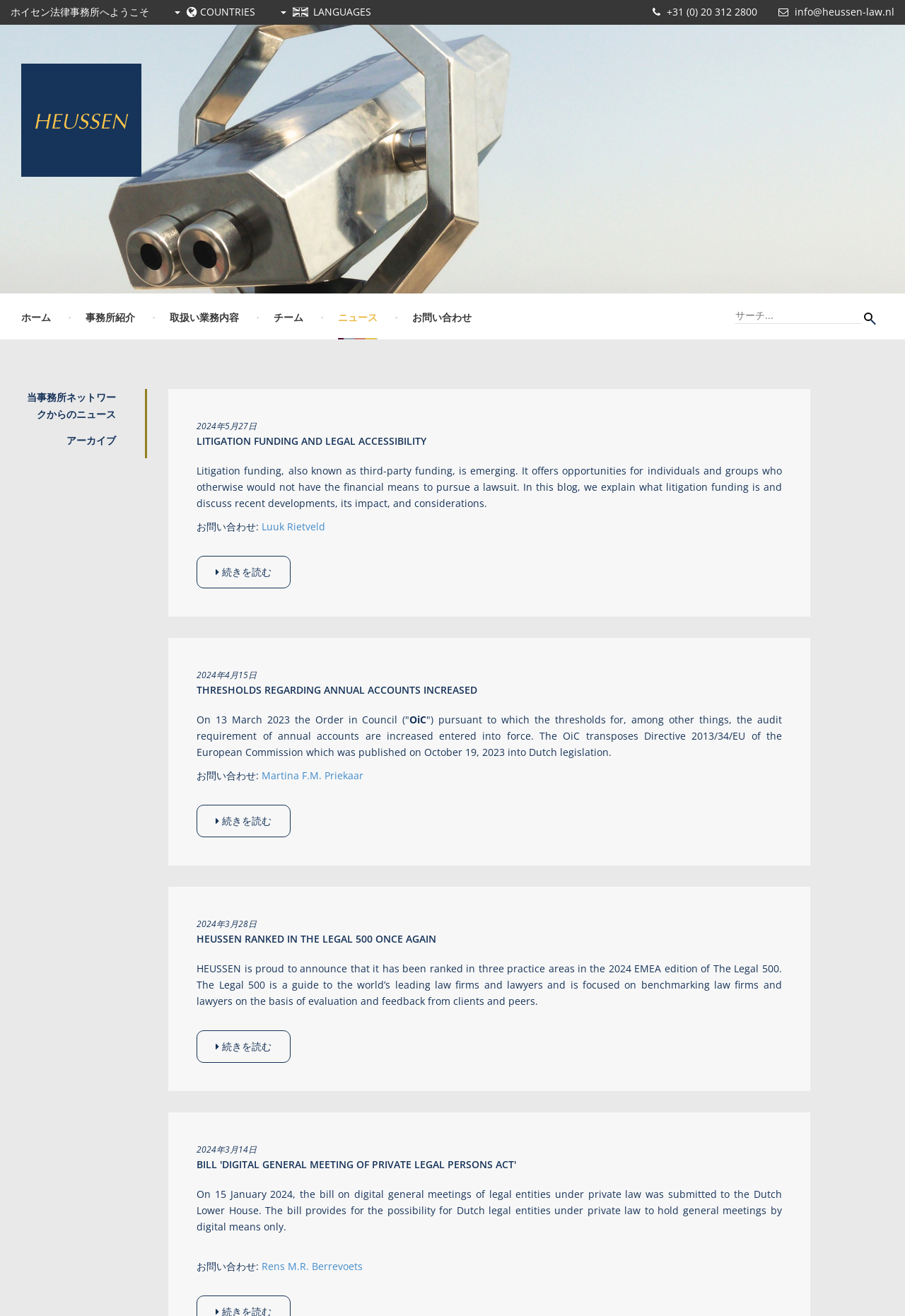Can you provide the bounding box coordinates for the element that should be clicked to implement the instruction: "Read the news article 'LITIGATION FUNDING AND LEGAL ACCESSIBILITY'"?

[0.217, 0.33, 0.864, 0.341]